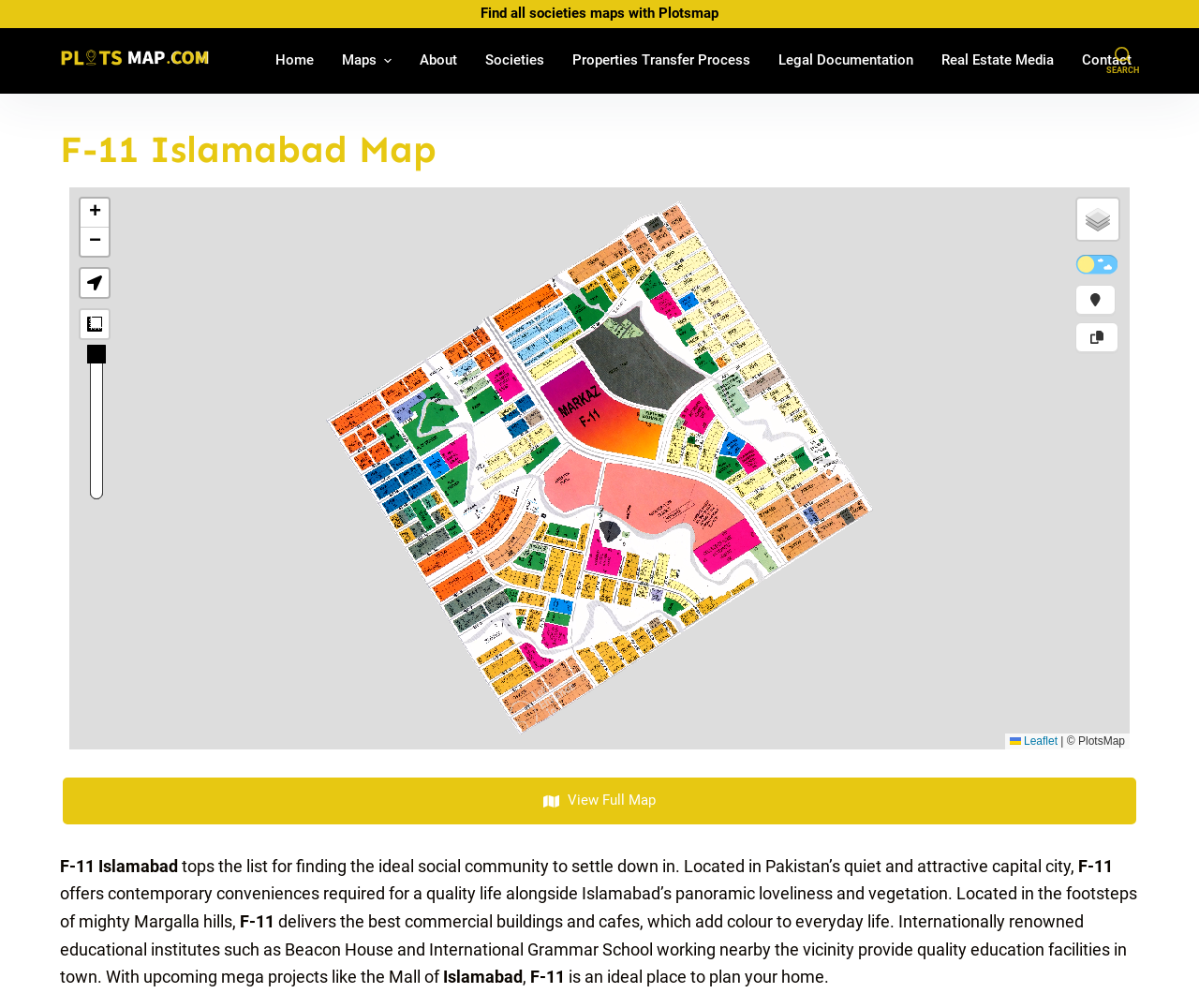Using the provided element description: "Maps", determine the bounding box coordinates of the corresponding UI element in the screenshot.

[0.274, 0.05, 0.339, 0.07]